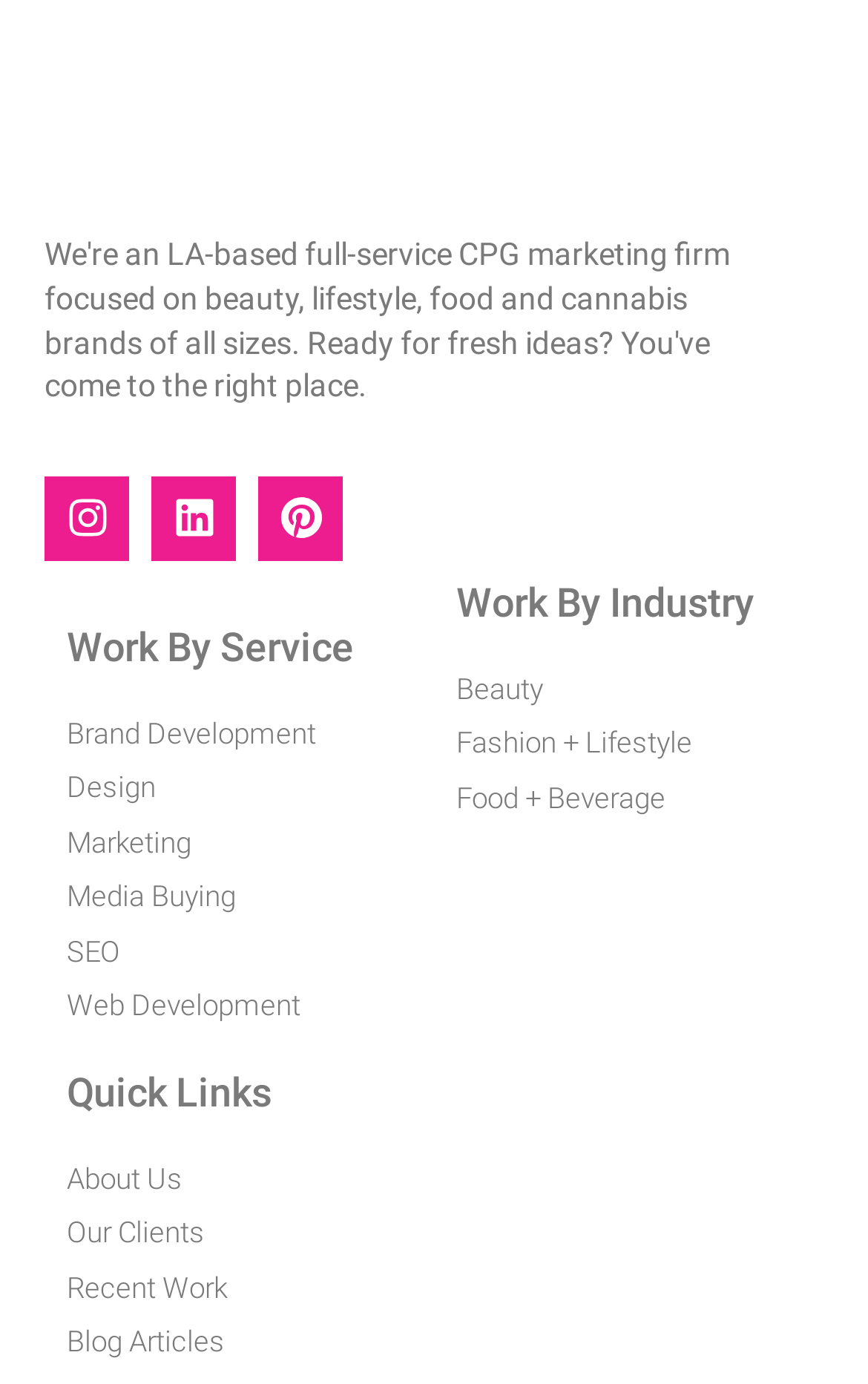Please identify the bounding box coordinates of the element's region that I should click in order to complete the following instruction: "Explore Brand Development services". The bounding box coordinates consist of four float numbers between 0 and 1, i.e., [left, top, right, bottom].

[0.077, 0.514, 0.474, 0.546]